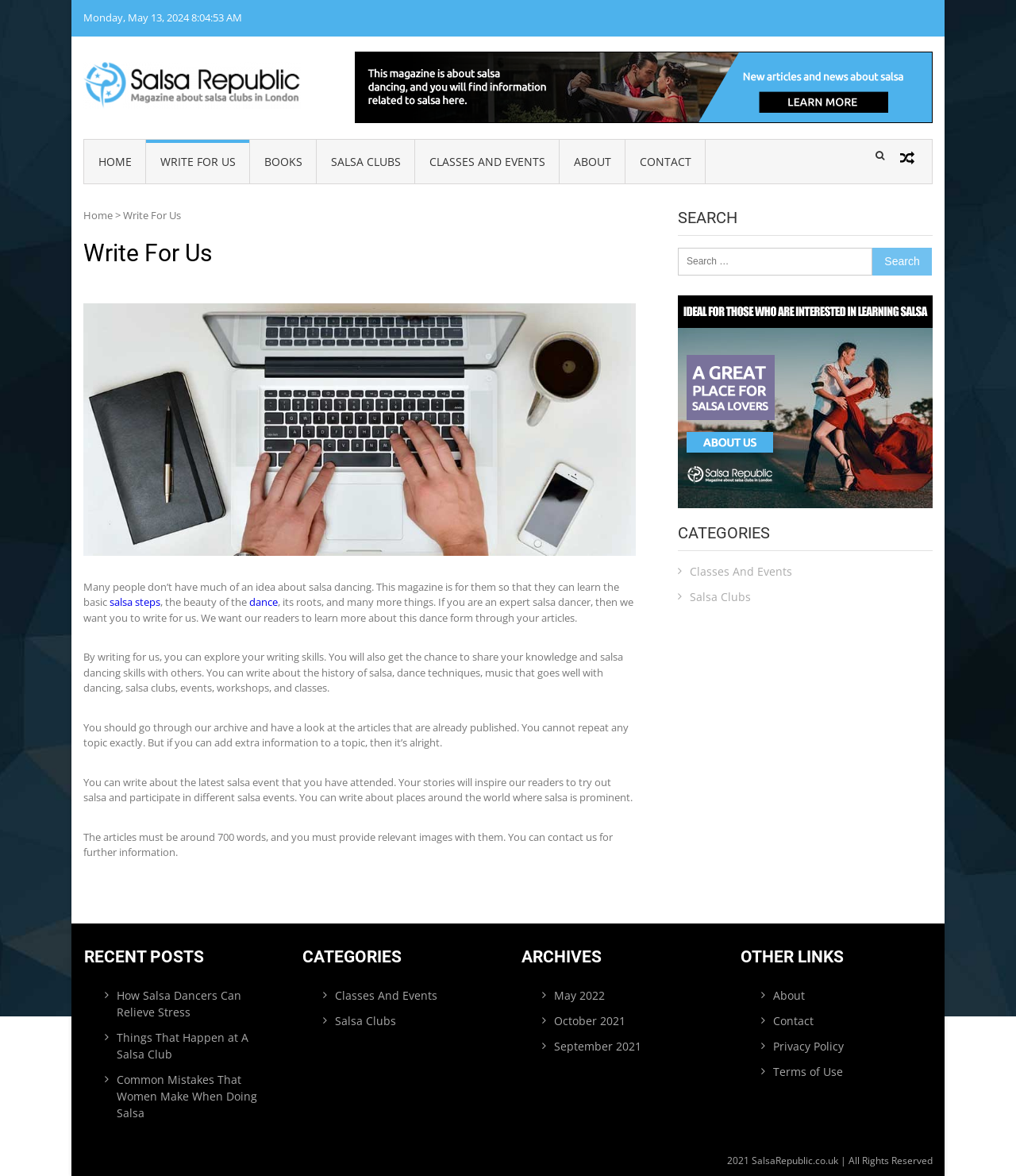What are some categories of posts on this website?
Use the image to answer the question with a single word or phrase.

Classes And Events, Salsa Clubs